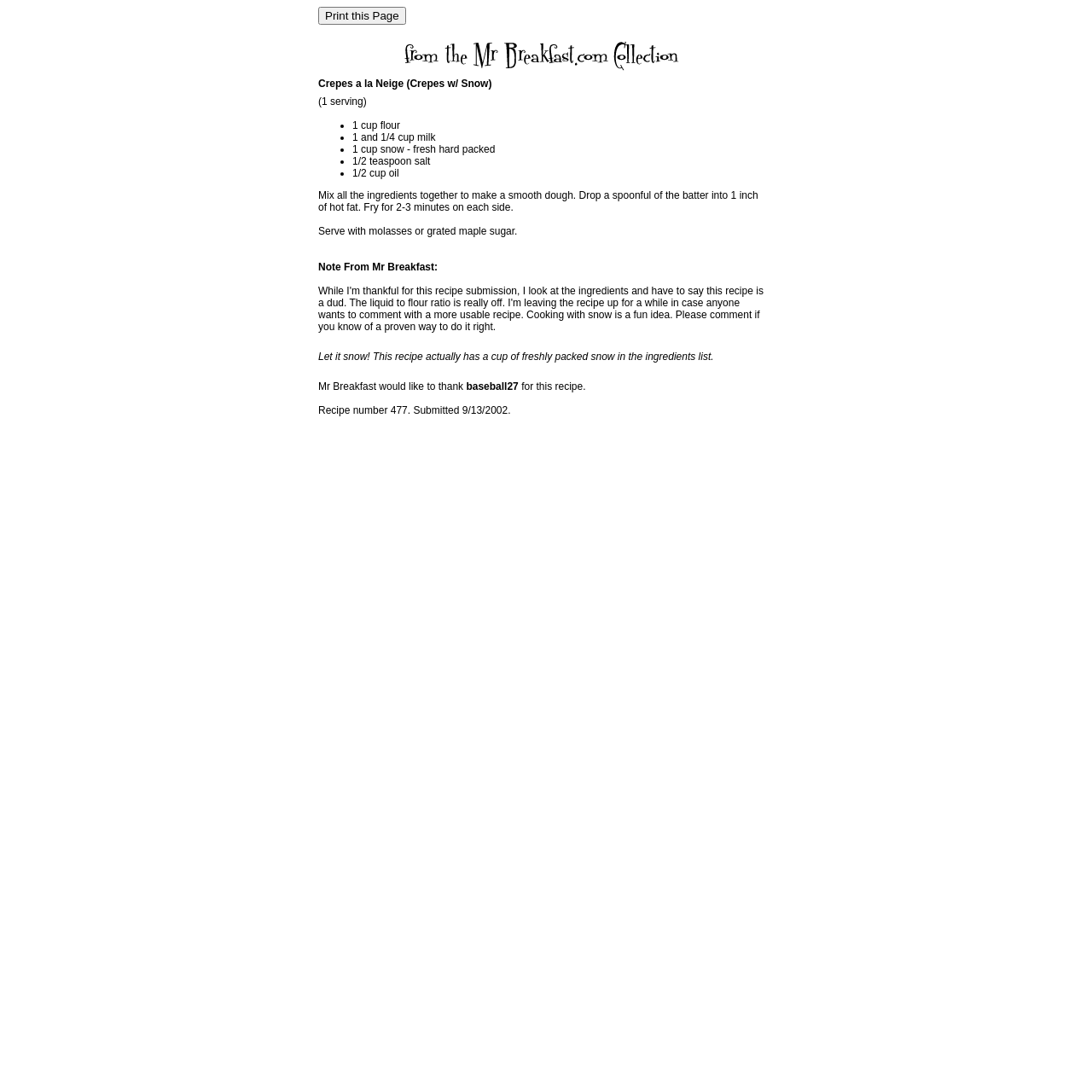Using the details in the image, give a detailed response to the question below:
What is the recipe name?

The recipe name is mentioned at the top of the webpage, 'Crepes a la Neige (Crepes w/ Snow) - Print Version', and it is also mentioned in the recipe description as 'Crepes a la Neige (Crepes w/ Snow)'.